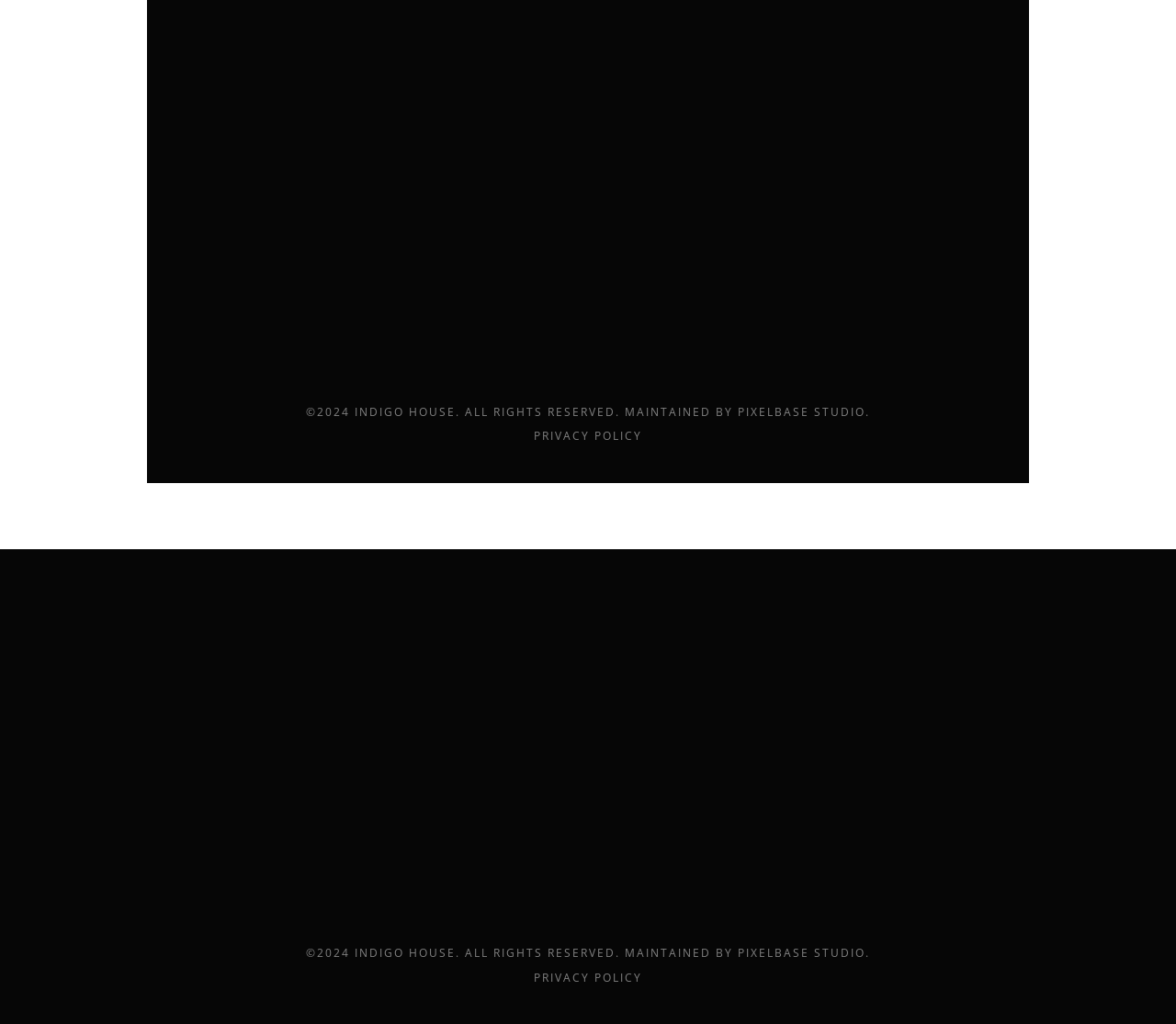Determine the bounding box coordinates of the area to click in order to meet this instruction: "Click the Get Best Price link".

None